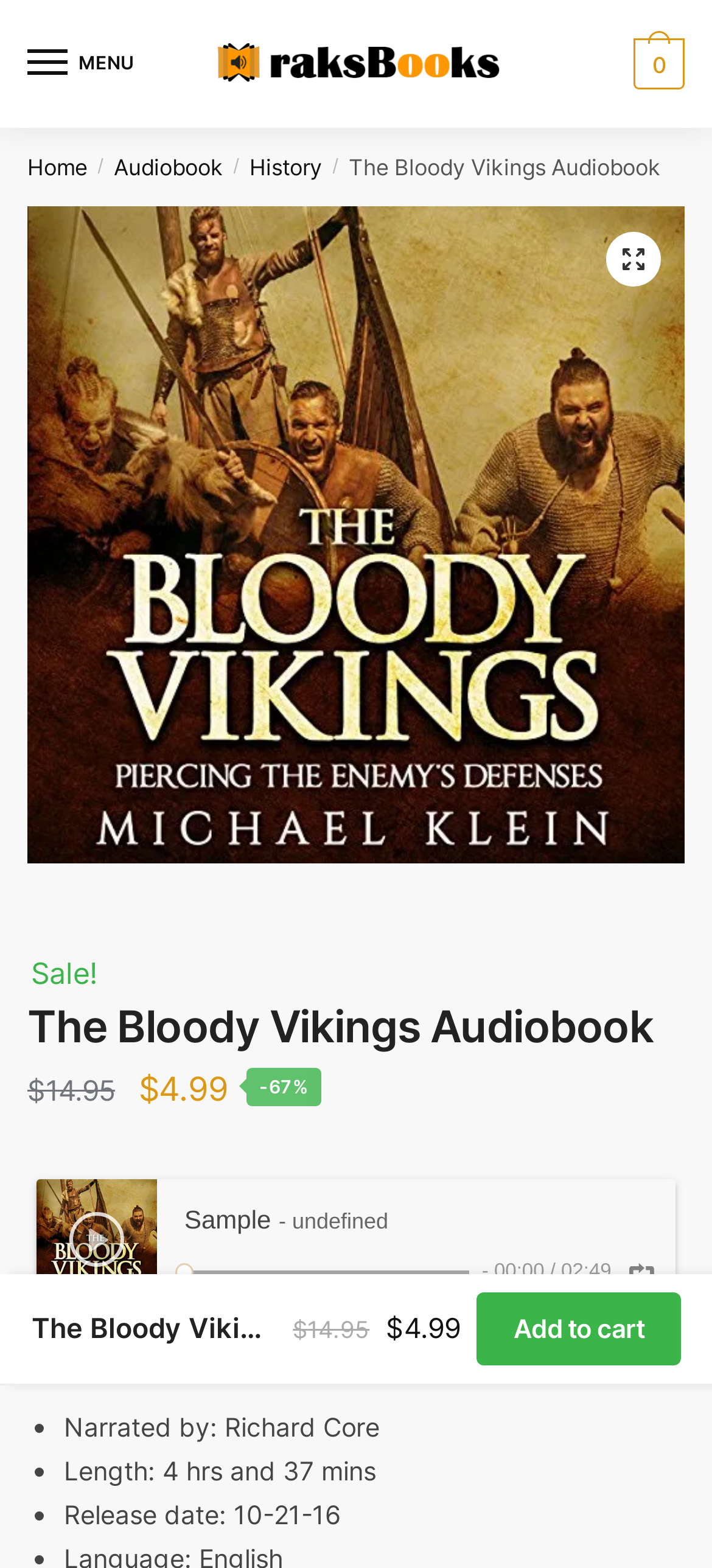Locate and extract the text of the main heading on the webpage.

The Bloody Vikings Audiobook